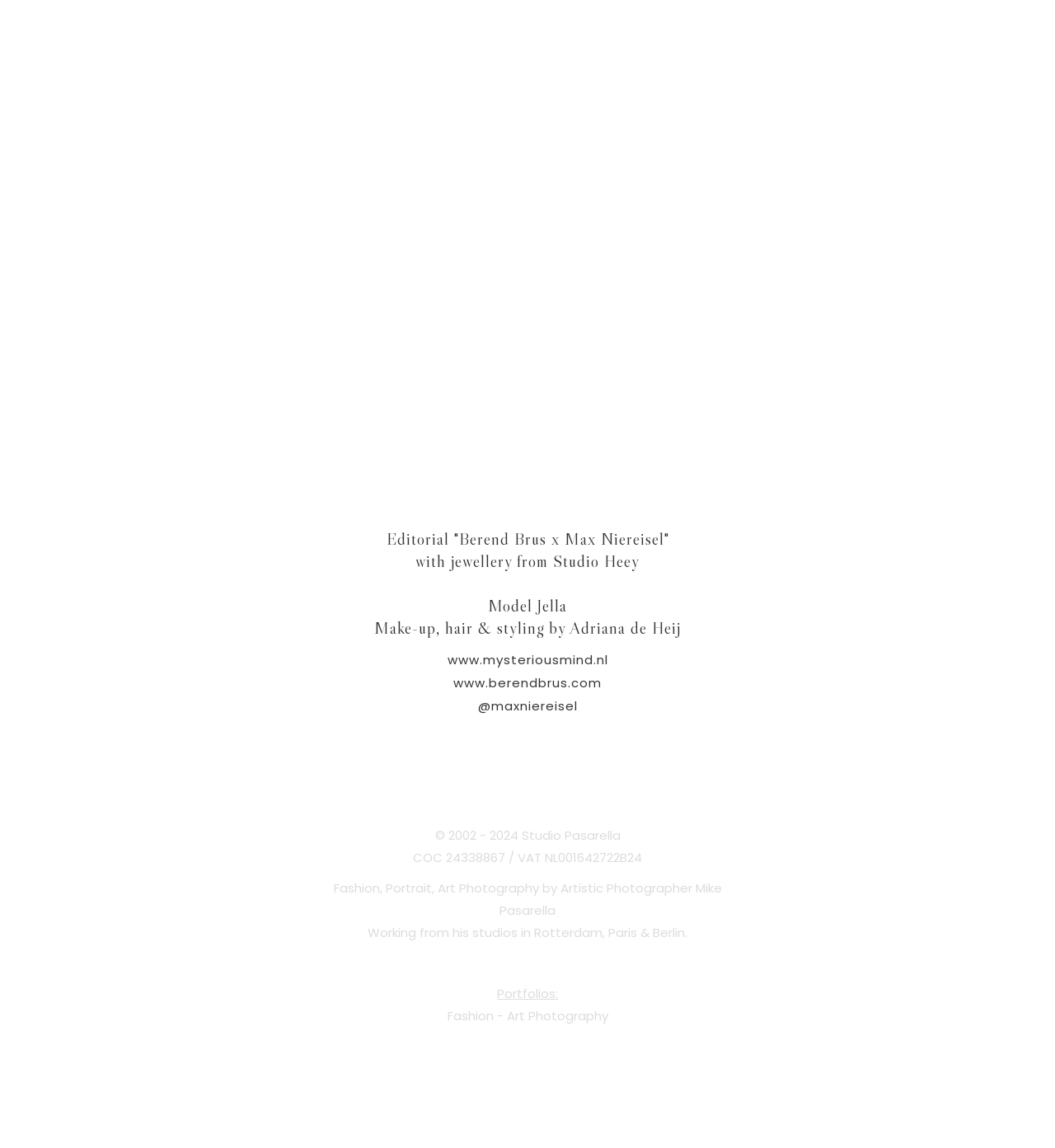Find the bounding box coordinates of the UI element according to this description: "Fashion".

[0.424, 0.877, 0.468, 0.892]